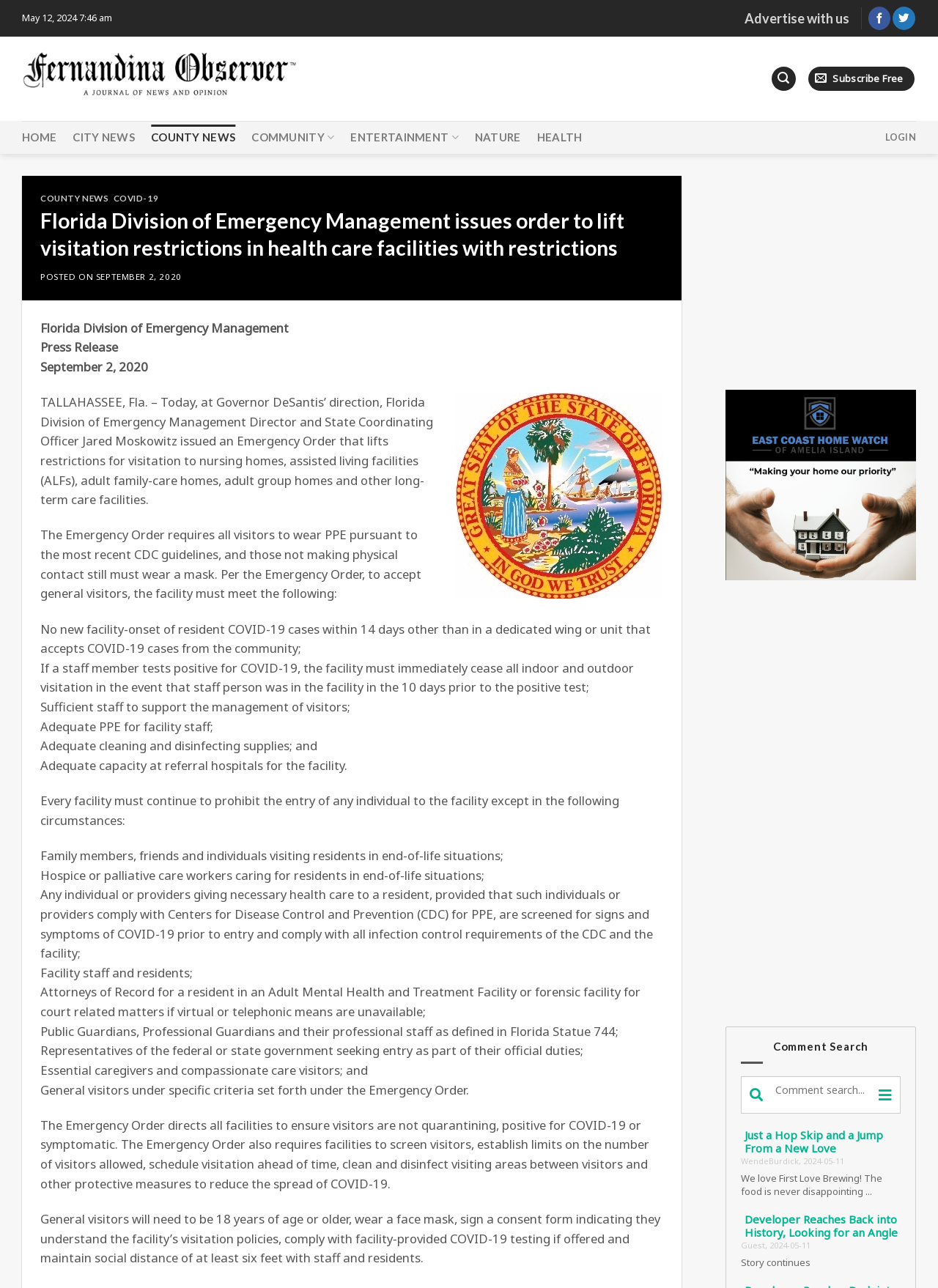Determine the bounding box coordinates for the area that should be clicked to carry out the following instruction: "Read the COUNTY NEWS".

[0.161, 0.097, 0.251, 0.117]